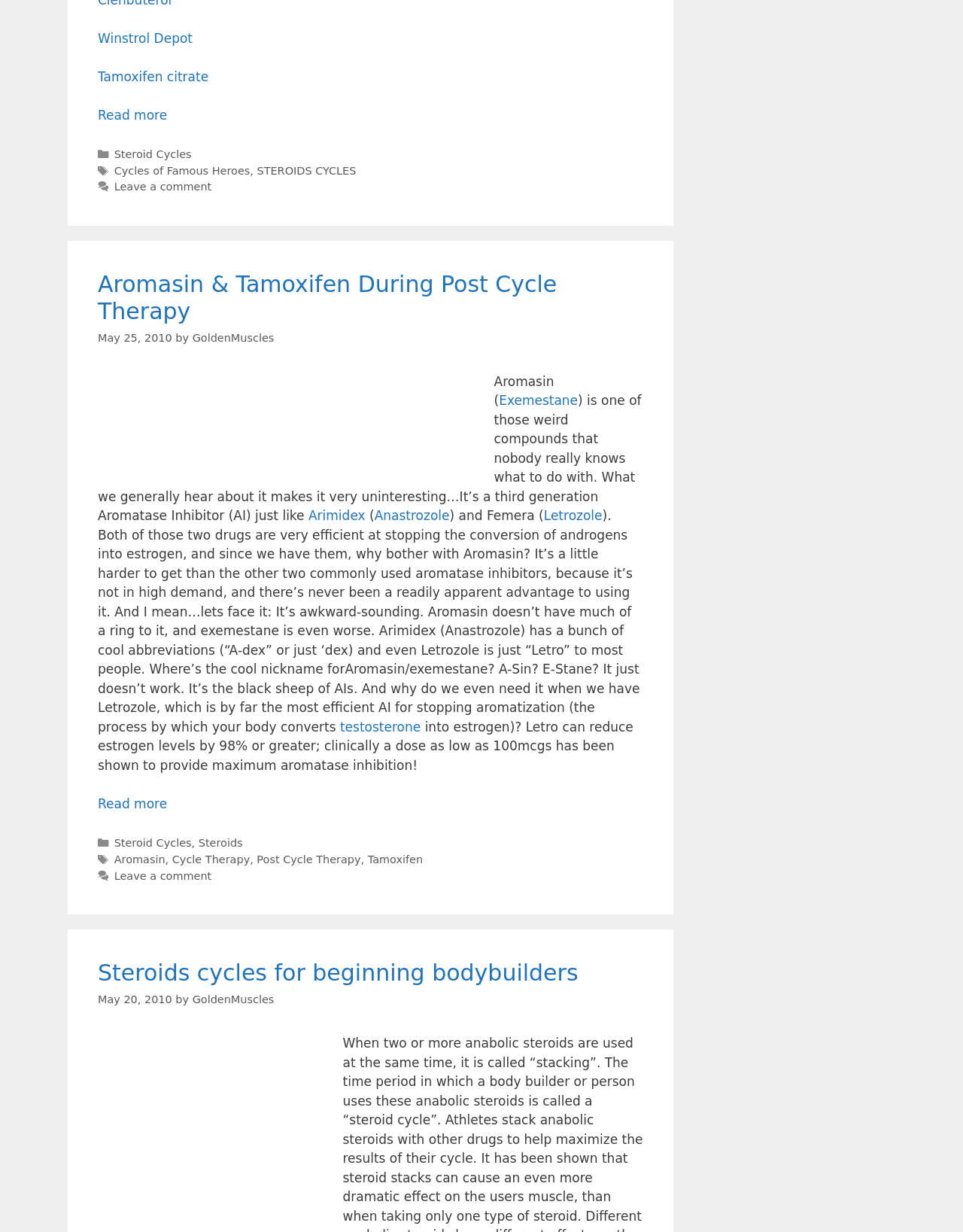Who wrote the first article?
Please use the image to provide a one-word or short phrase answer.

GoldenMuscles